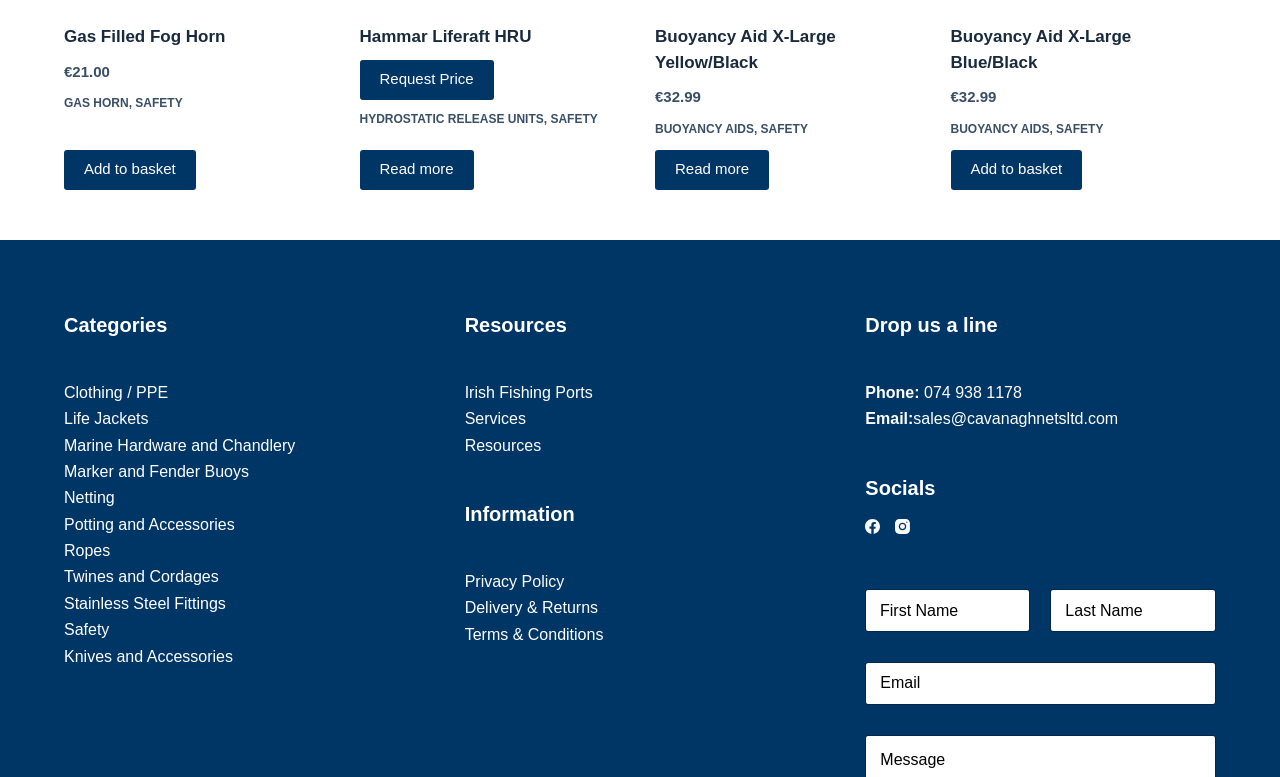What is the last category in the 'Categories' section?
Using the picture, provide a one-word or short phrase answer.

Safety